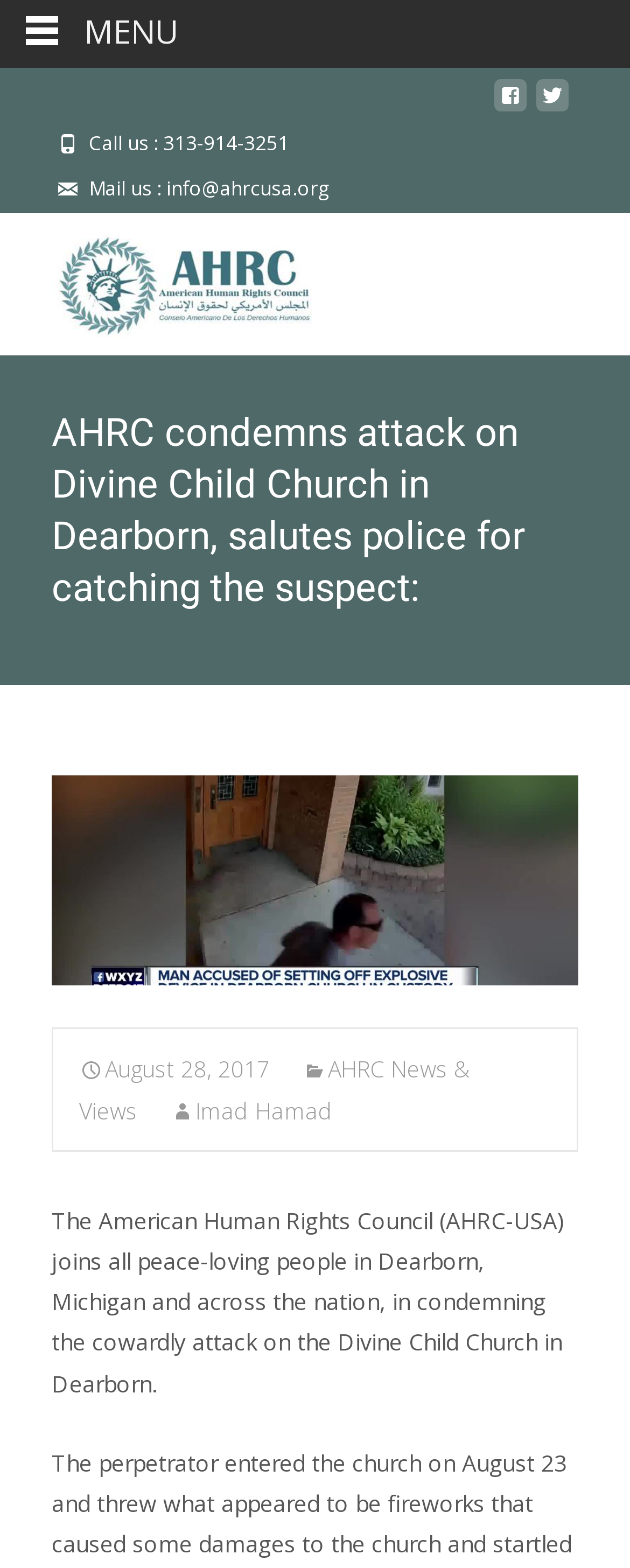What is the topic of the article?
Based on the visual information, provide a detailed and comprehensive answer.

I found the topic of the article by looking at the heading element that says 'AHRC condemns attack on Divine Child Church in Dearborn, salutes police for catching the suspect:' located at the top of the webpage.